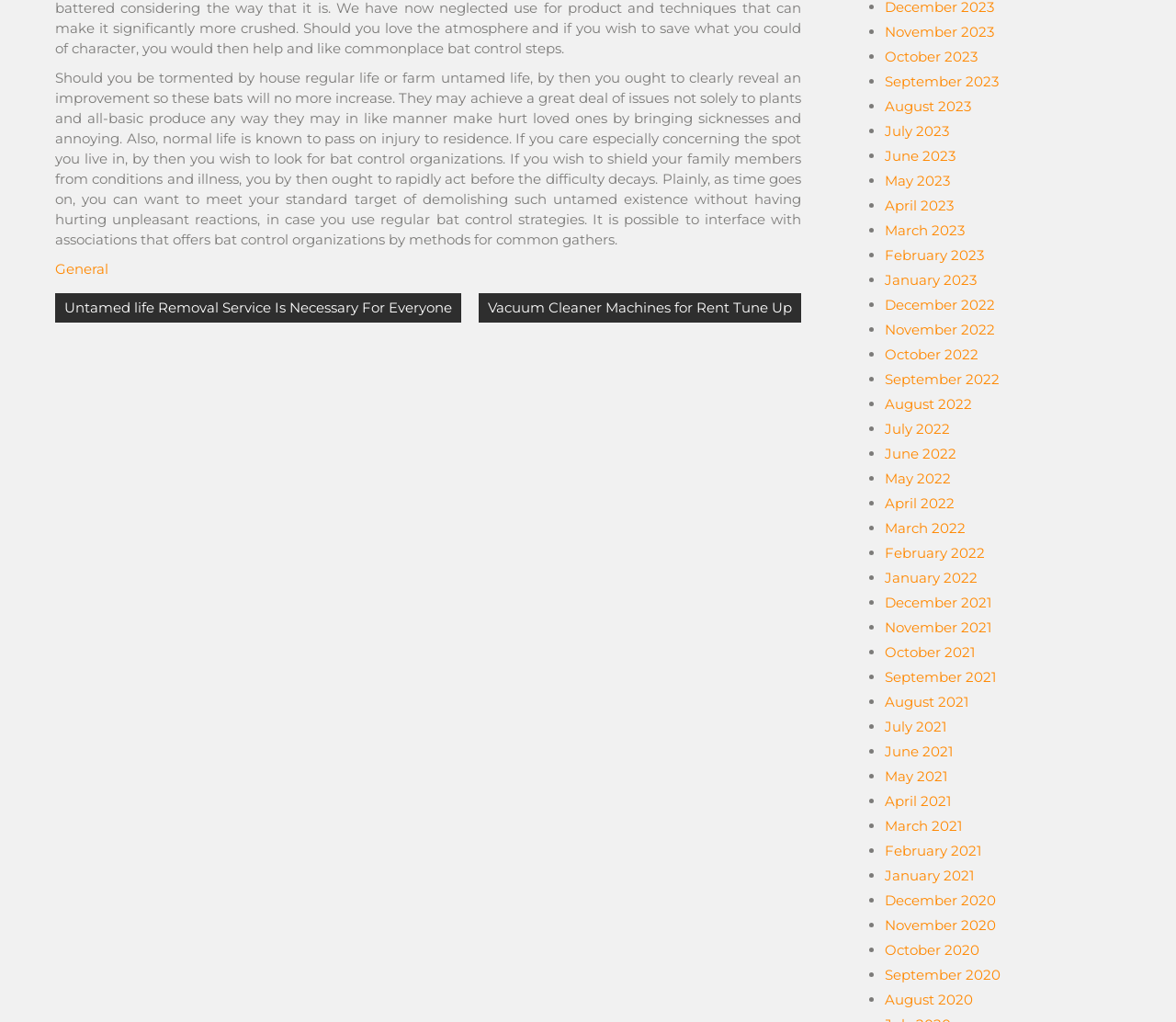What type of service is being discussed?
Please respond to the question thoroughly and include all relevant details.

The webpage mentions 'wildlife removal service' and discusses the importance of removing bats from homes, indicating that the service being discussed is related to wildlife removal.